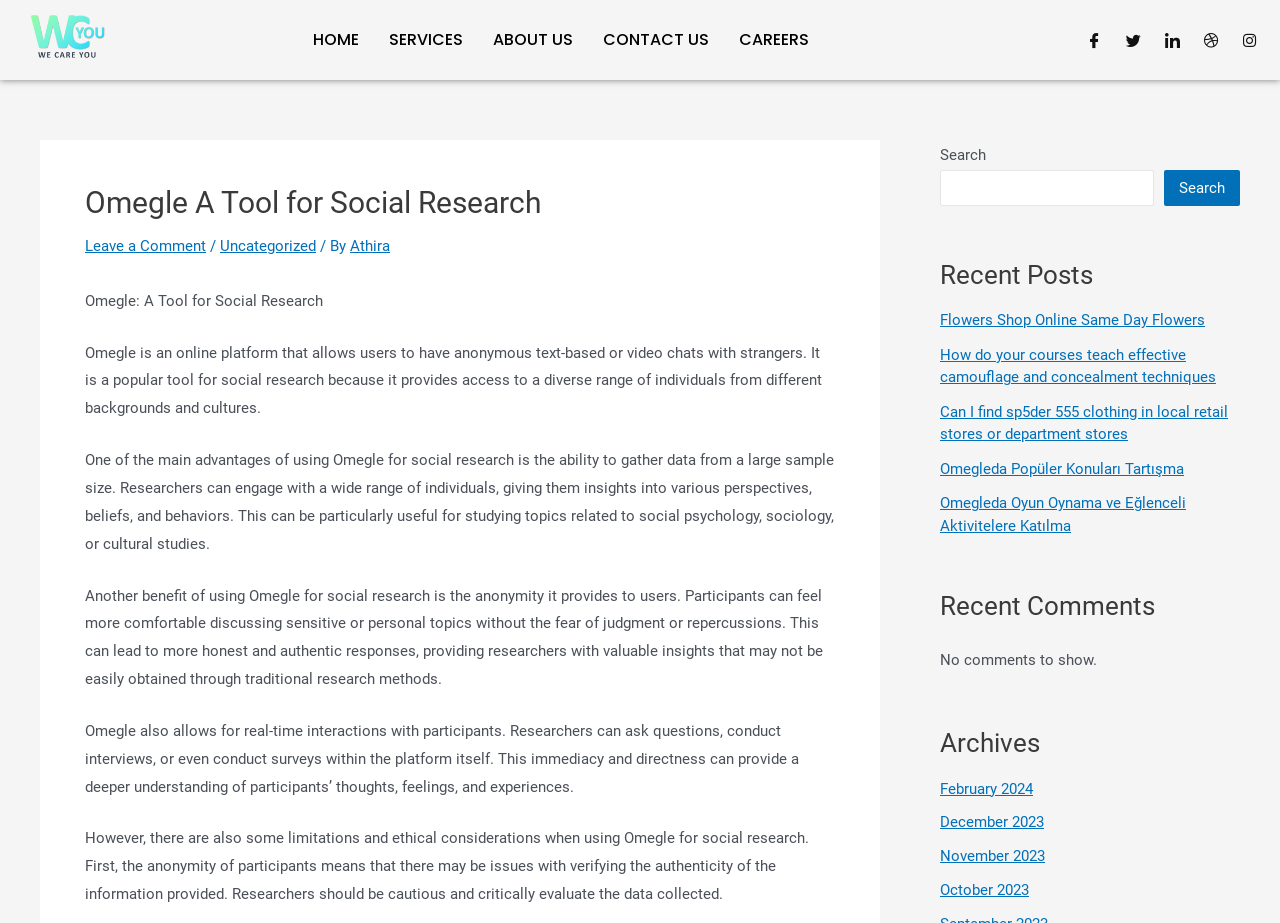Determine the bounding box coordinates for the HTML element described here: "Omegleda Popüler Konuları Tartışma".

[0.734, 0.498, 0.925, 0.518]